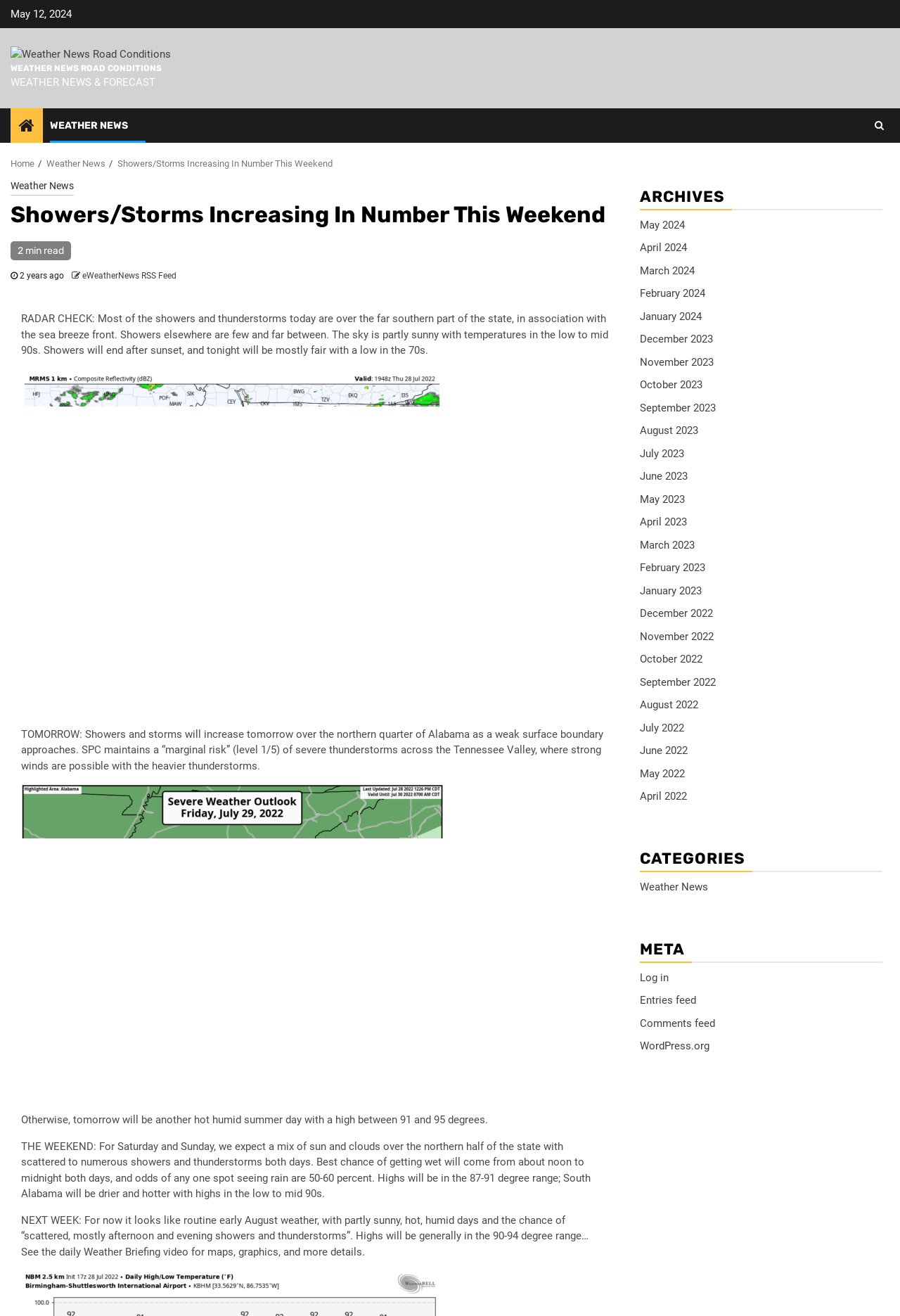Identify the bounding box coordinates of the area that should be clicked in order to complete the given instruction: "Check the weather forecast for tomorrow". The bounding box coordinates should be four float numbers between 0 and 1, i.e., [left, top, right, bottom].

[0.023, 0.553, 0.67, 0.587]